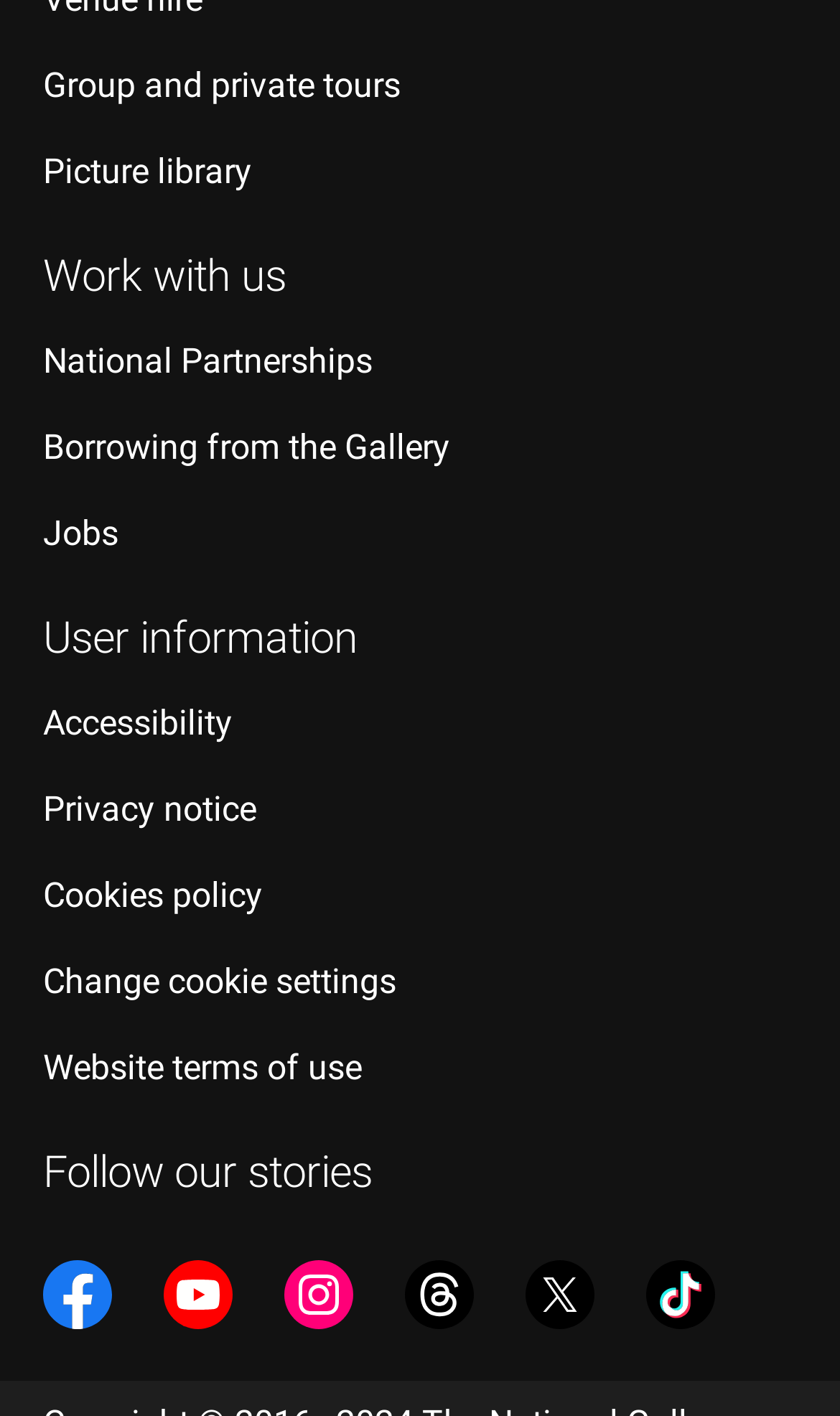Please specify the bounding box coordinates for the clickable region that will help you carry out the instruction: "View picture library".

[0.051, 0.106, 0.3, 0.135]